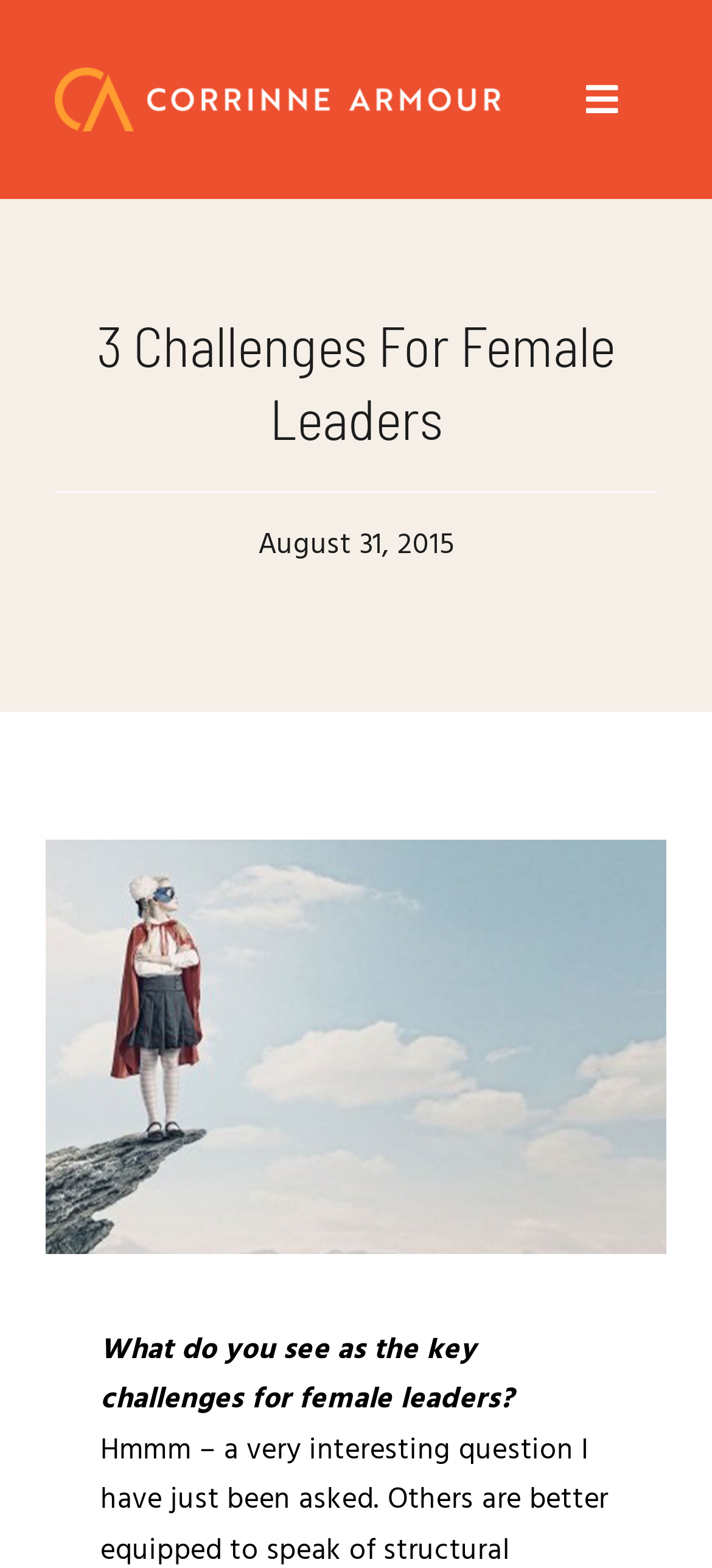Summarize the contents and layout of the webpage in detail.

This webpage appears to be a blog post or article titled "3 Challenges For Female Leaders" by Corrinne Armour. At the top left corner, there is a logo of Corrinne Armour, which is a white logo on a dark background. To the right of the logo, there is a navigation menu with several options, including "About", "Speaker", "Trainer", "Author", "Coach", "Blog", "Media", and "Contact". Each of these options has a corresponding dropdown submenu.

Below the navigation menu, there is a heading that displays the title of the article, "3 Challenges For Female Leaders". The title is centered and takes up most of the width of the page.

On the right side of the page, there is a vertical image of a girl standing on a ledge, which appears to be related to the topic of female leaders. Below the image, there is a date "August 31, 2015", which likely indicates the publication date of the article.

The main content of the article starts with a question, "What do you see as the key challenges for female leaders?", which is positioned near the bottom of the page. The text is centered and takes up about half of the page's width.